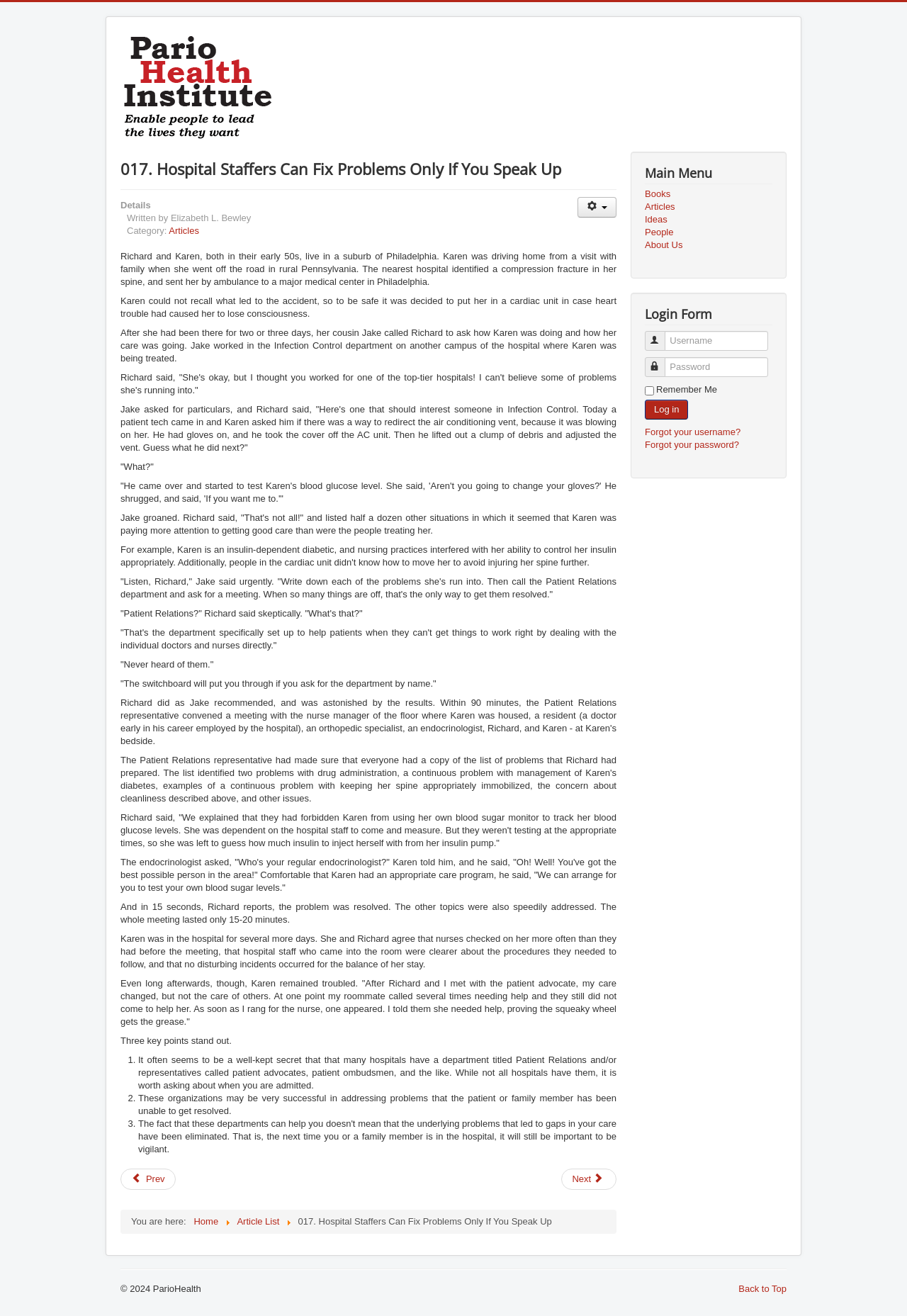Generate a comprehensive description of the contents of the webpage.

This webpage is an article titled "017. Hospital Staffers Can Fix Problems Only If You Speak Up" from ParioHealth. At the top of the page, there is a link to the website's homepage, "ParioHealth", accompanied by an image with the same name. Below this, there is a main section that contains the article's content.

The article's title is displayed prominently at the top of the main section, followed by a description list that provides information about the article, including the author's name, "Elizabeth L. Bewley", and the category, "Articles". 

The main content of the article is divided into several paragraphs that tell a story about a woman named Karen who had a bad experience at a hospital. The story is written in a conversational tone and includes dialogue between Karen's husband, Richard, and her cousin, Jake, who works in the Infection Control department at the hospital.

At the bottom of the main section, there are three key points summarized in a list, highlighting the importance of speaking up when hospital care goes wrong. 

On the right side of the page, there is a navigation menu with links to other articles, including the previous and next articles in the series. There is also a breadcrumbs navigation section that shows the current location within the website.

At the very bottom of the page, there is a login form, a link to the top of the page, and a copyright notice.